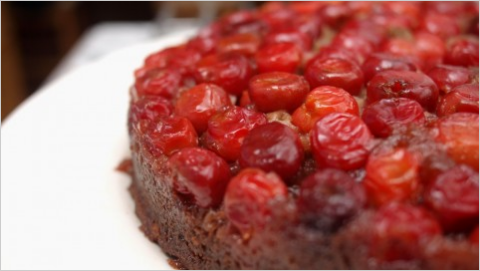What is the texture of the cake base?
Please answer the question with a single word or phrase, referencing the image.

moist